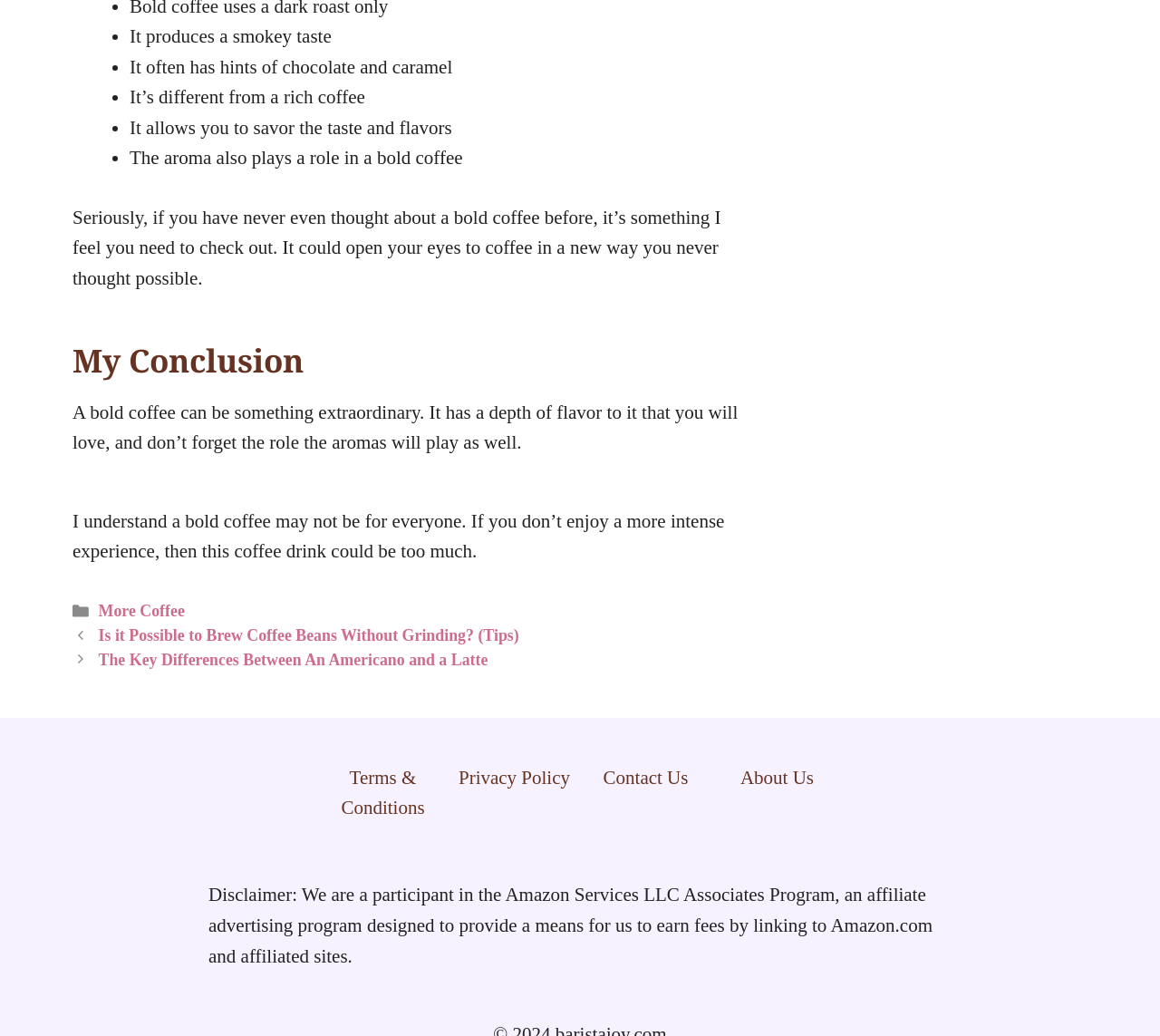Please answer the following question using a single word or phrase: What is the topic of the article?

Bold coffee